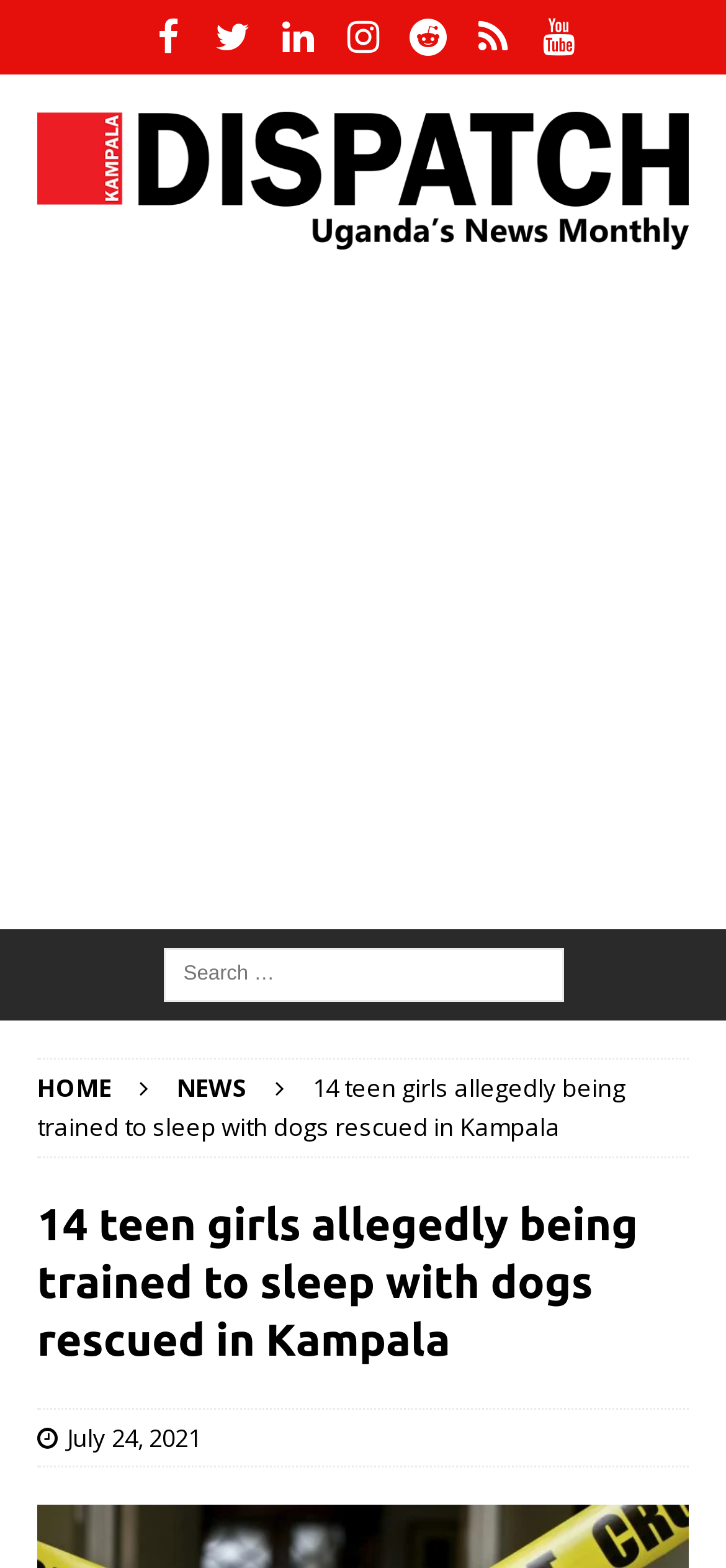Predict the bounding box of the UI element based on the description: "aria-label="Advertisement" name="aswift_1" title="Advertisement"". The coordinates should be four float numbers between 0 and 1, formatted as [left, top, right, bottom].

[0.0, 0.183, 1.0, 0.569]